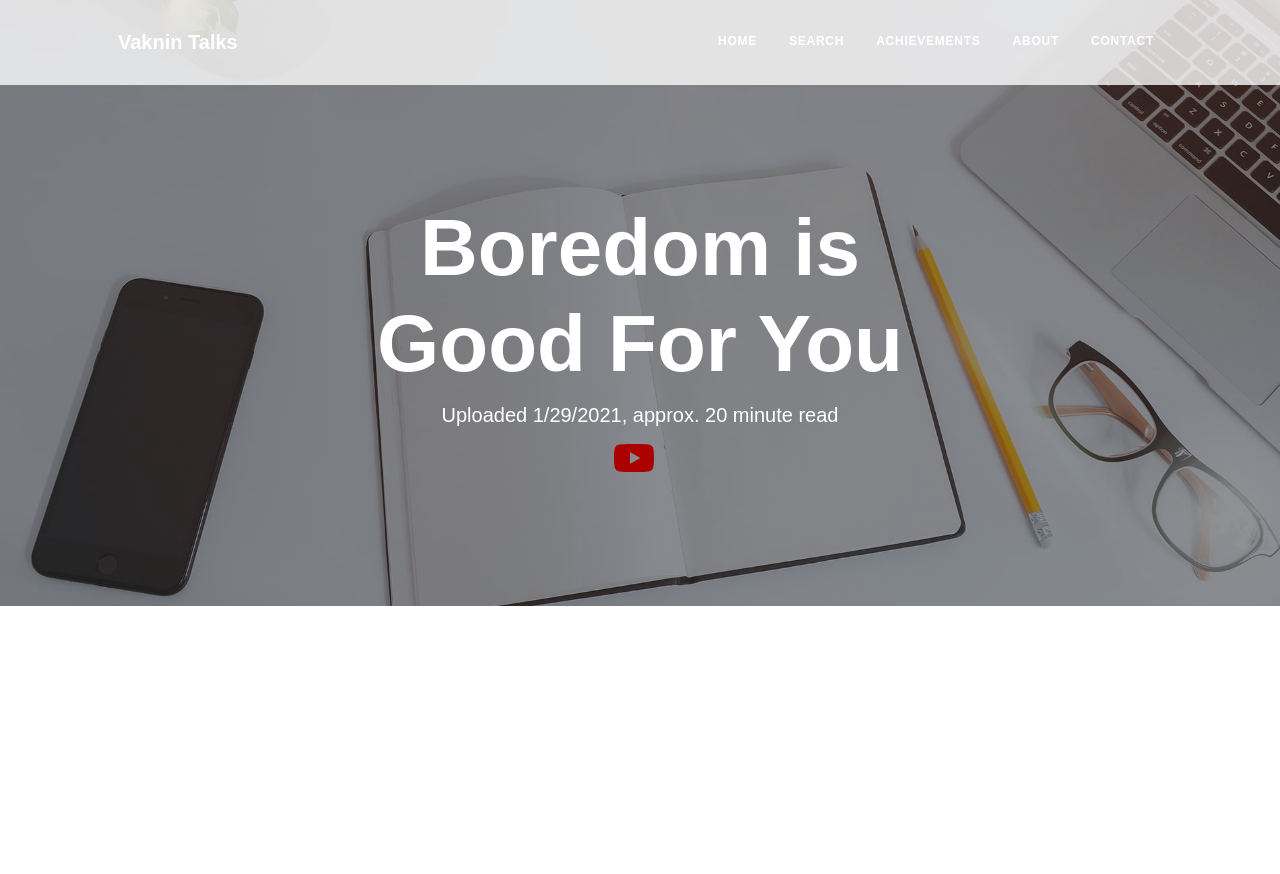Can you find and provide the main heading text of this webpage?

Boredom is Good For You